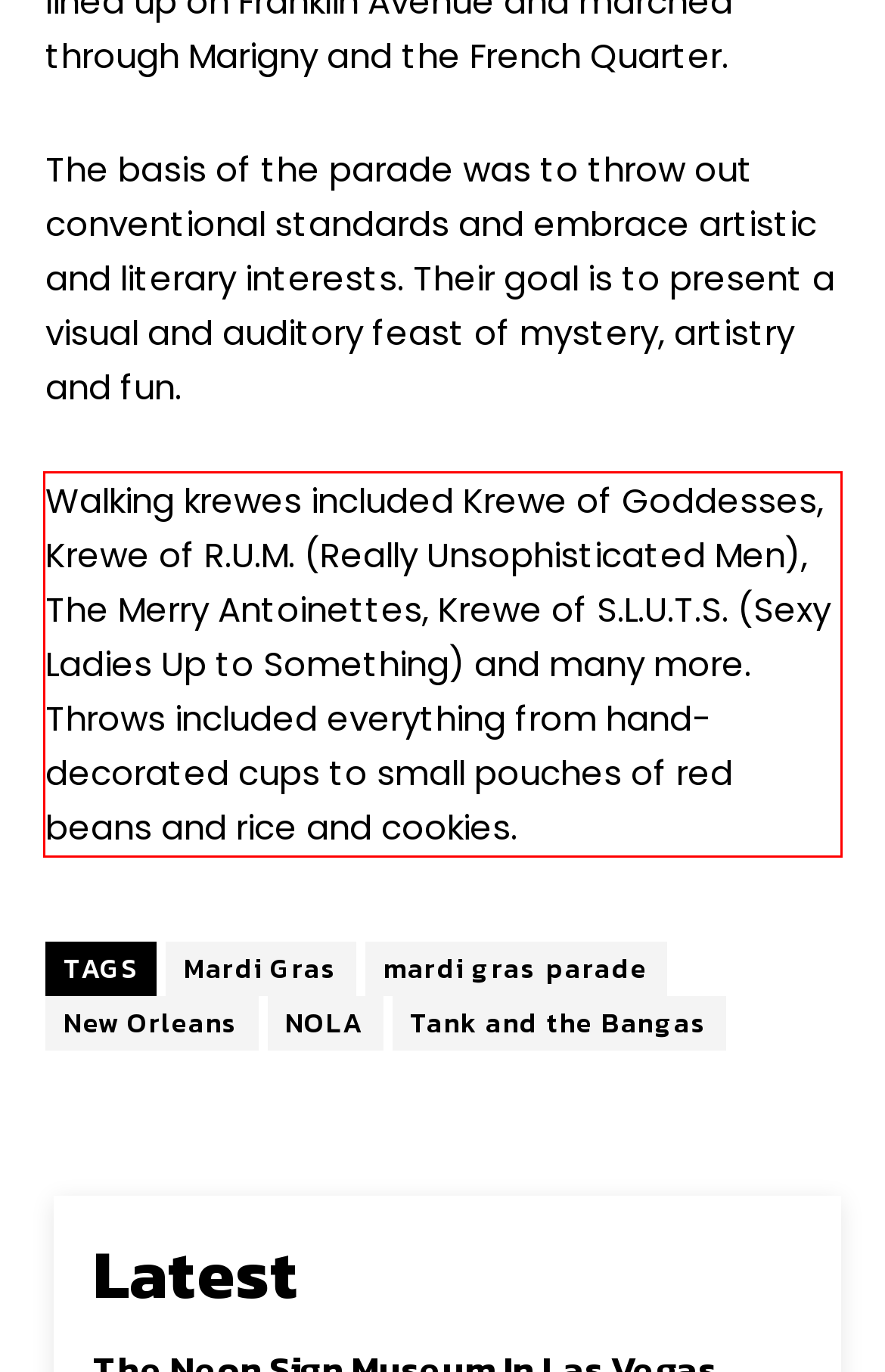Analyze the screenshot of the webpage and extract the text from the UI element that is inside the red bounding box.

Walking krewes included Krewe of Goddesses, Krewe of R.U.M. (Really Unsophisticated Men), The Merry Antoinettes, Krewe of S.L.U.T.S. (Sexy Ladies Up to Something) and many more. Throws included everything from hand-decorated cups to small pouches of red beans and rice and cookies.